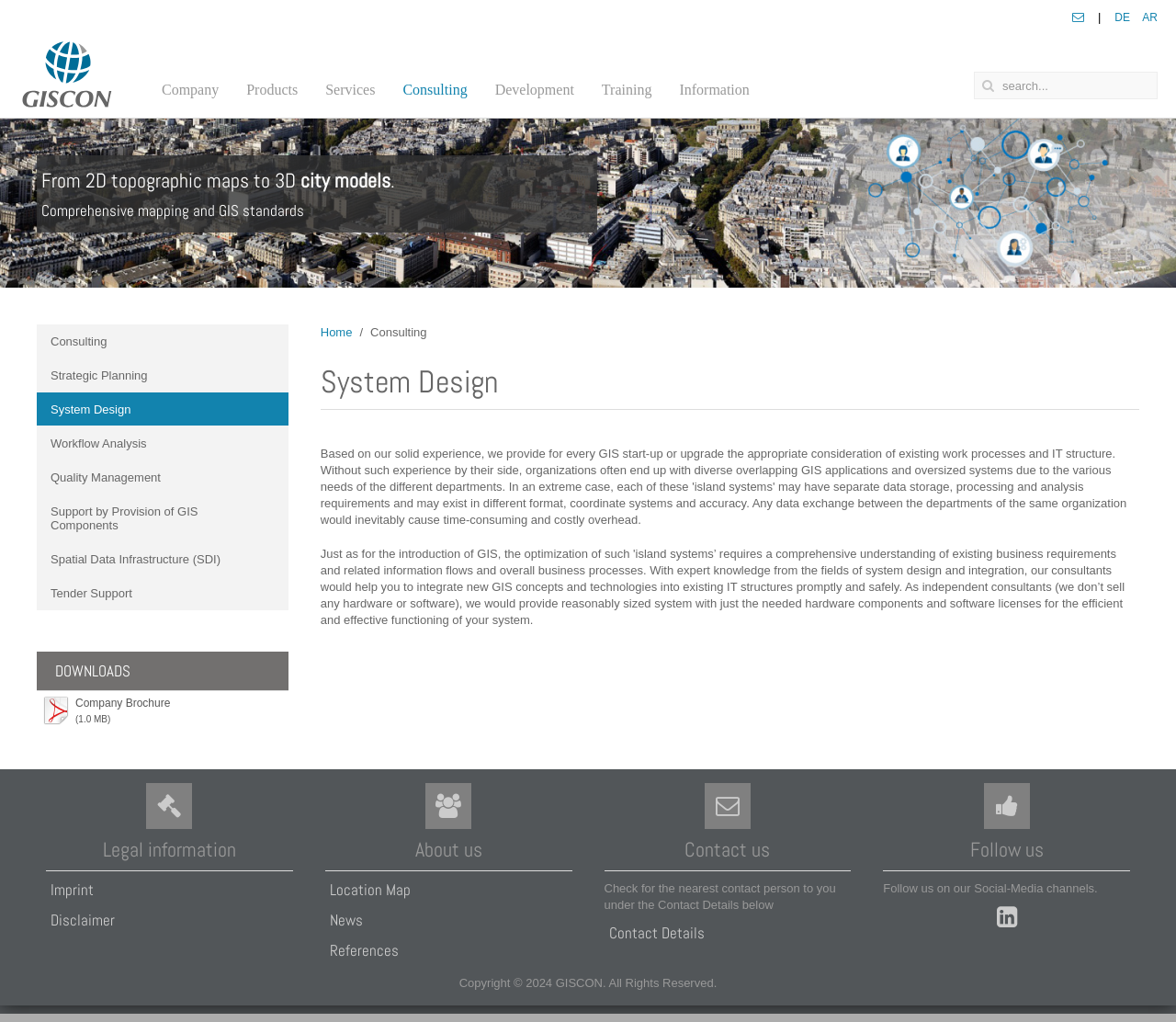Please give a short response to the question using one word or a phrase:
What is the purpose of the 'System Design' page?

Comprehensive mapping and GIS standards